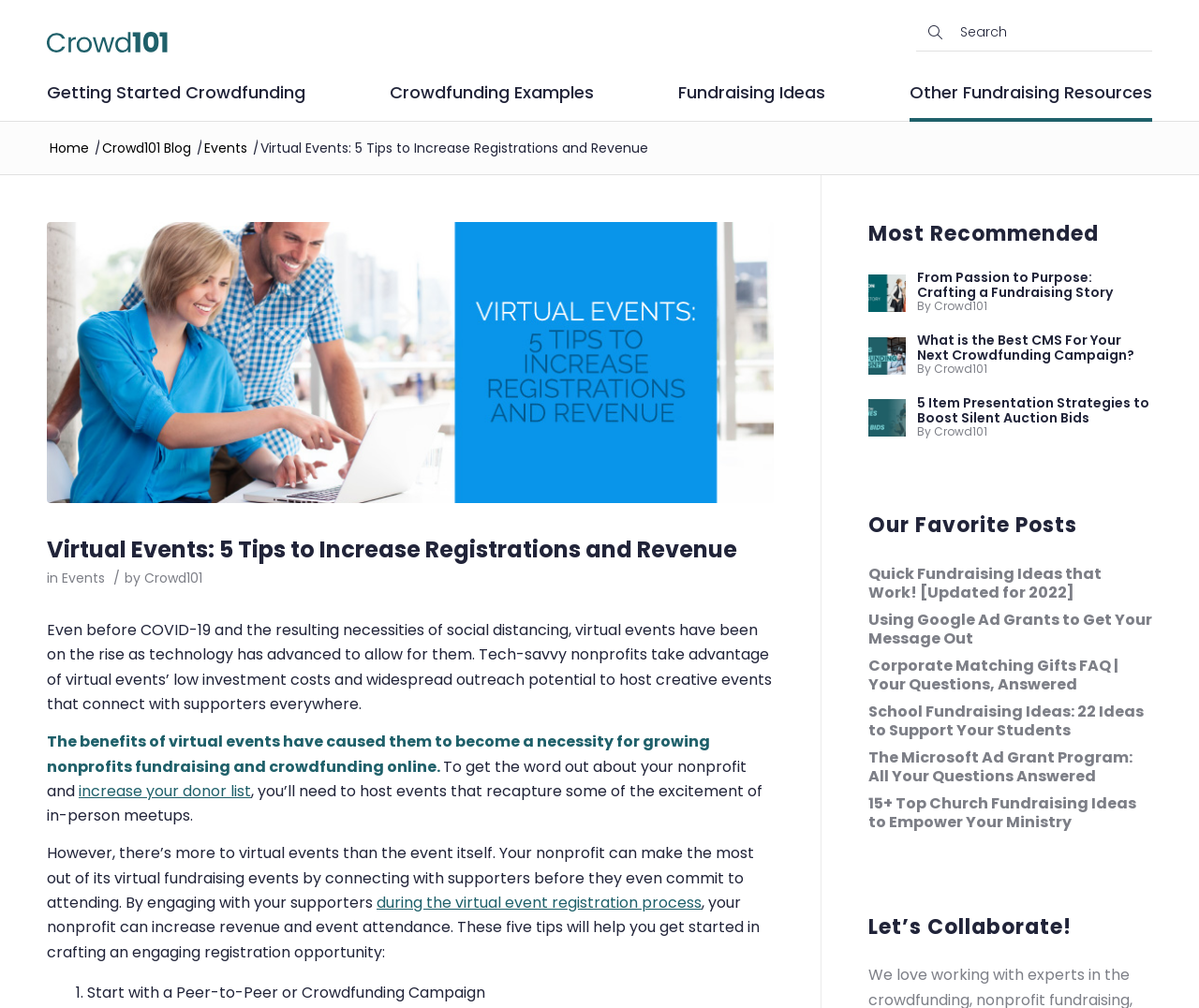Locate the bounding box coordinates of the clickable element to fulfill the following instruction: "Search for something". Provide the coordinates as four float numbers between 0 and 1 in the format [left, top, right, bottom].

[0.764, 0.013, 0.961, 0.05]